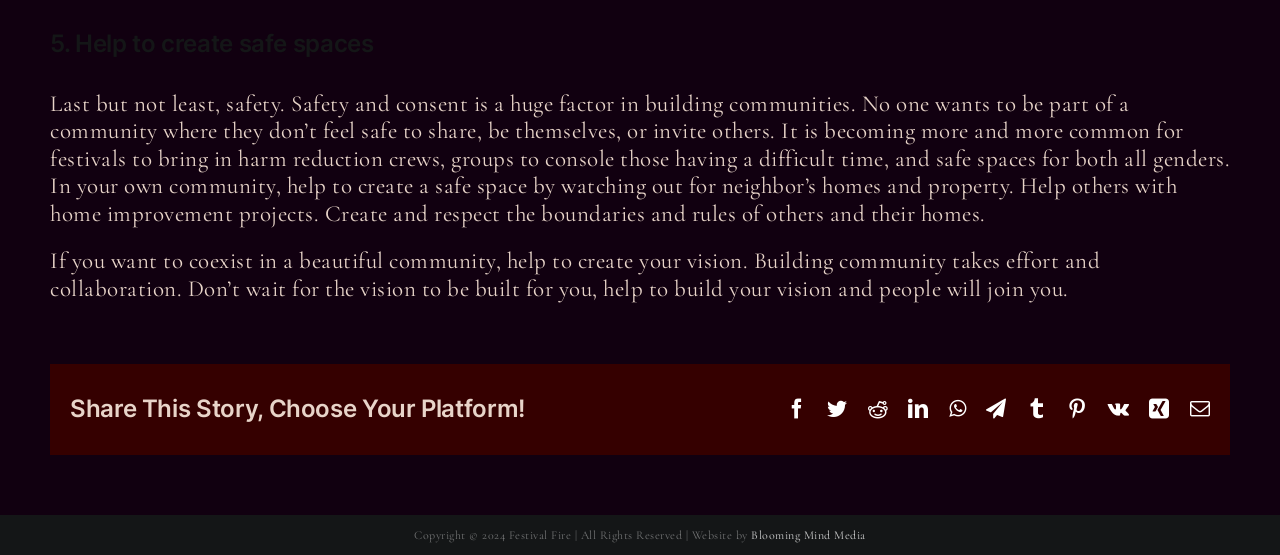Please identify the coordinates of the bounding box that should be clicked to fulfill this instruction: "Visit the website of Blooming Mind Media".

[0.587, 0.951, 0.676, 0.976]